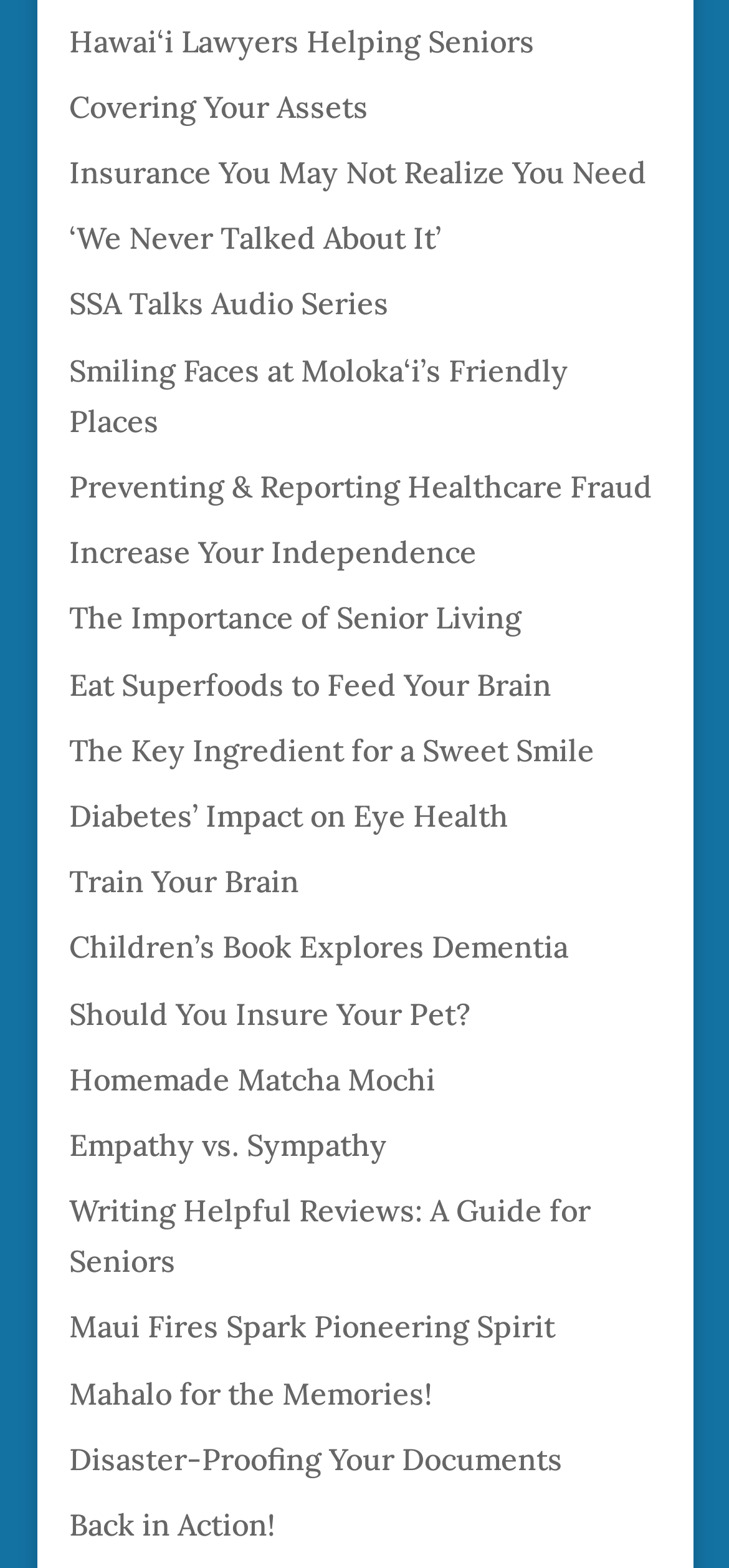Pinpoint the bounding box coordinates for the area that should be clicked to perform the following instruction: "Learn about 'Preventing & Reporting Healthcare Fraud'".

[0.095, 0.298, 0.895, 0.322]